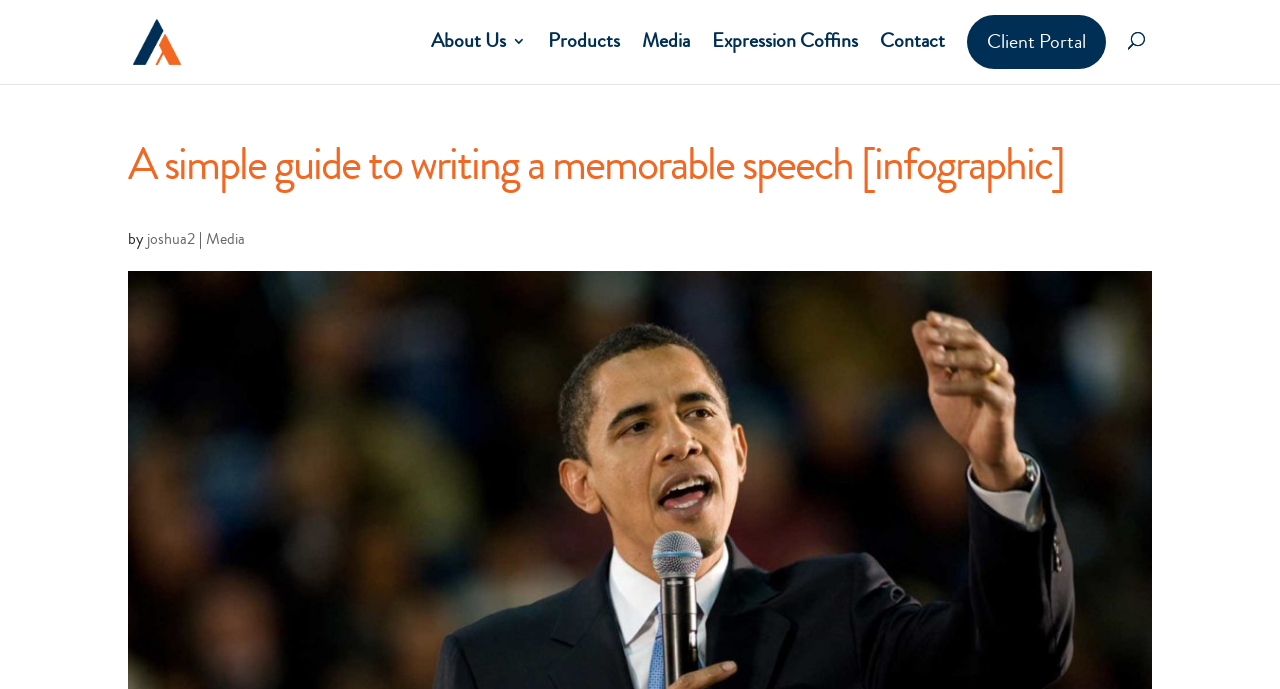Please find the main title text of this webpage.

A simple guide to writing a memorable speech [infographic]